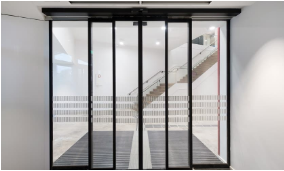Give a one-word or one-phrase response to the question:
What type of lighting is used in the interior?

Soft lighting